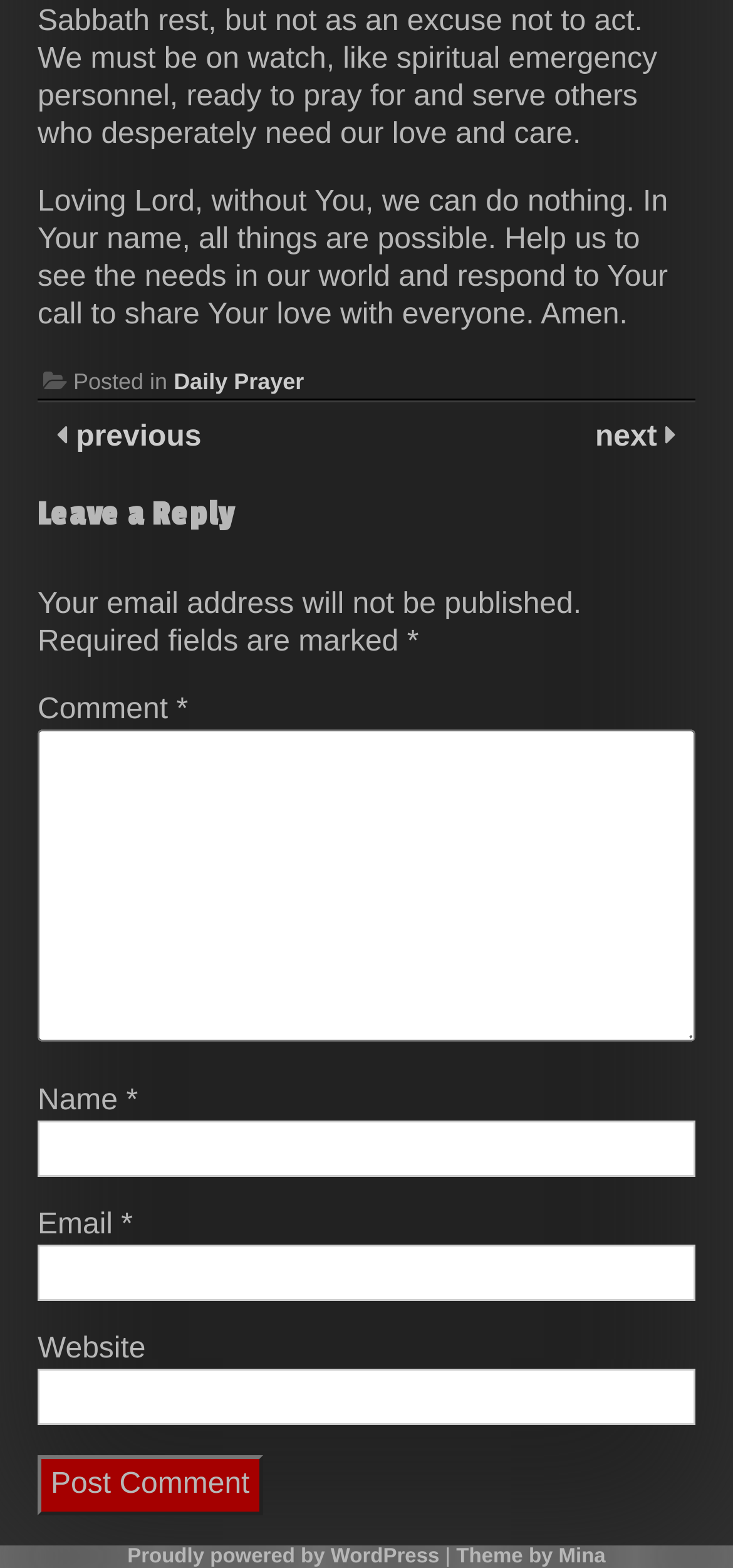Determine the bounding box for the HTML element described here: "admin". The coordinates should be given as [left, top, right, bottom] with each number being a float between 0 and 1.

None